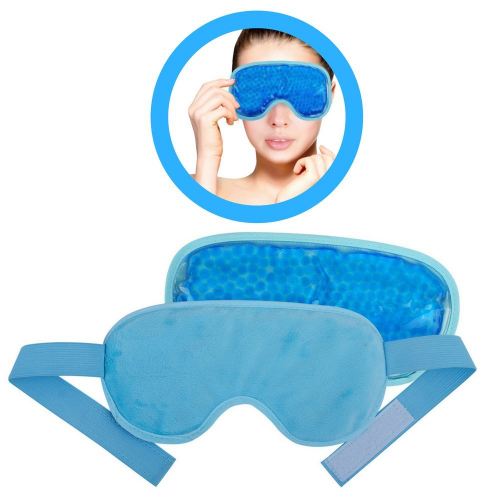Give an elaborate caption for the image.

The image showcases the **Ice Eye Mask by FOMI Care**, a versatile cooling therapy solution designed to provide relief from headaches, eye puffiness, and dark circles. The mask features a soft, plush exterior for comfort and a gel interior that can be chilled for soothing relief or used at room temperature. In the visual, a user is depicted wearing the mask, demonstrating its functionality and ease of use.

The mask is ideal for relaxation, travel, and meditation, effectively blocking out light during sleep. It includes adjustable straps for a secure fit and can also be applied to other areas of the body for additional relief. This product highlights a modern approach to wellness, offering both comfort and therapeutic benefits, making it a thoughtful gift for those who need to unwind after long hours or stressful days.